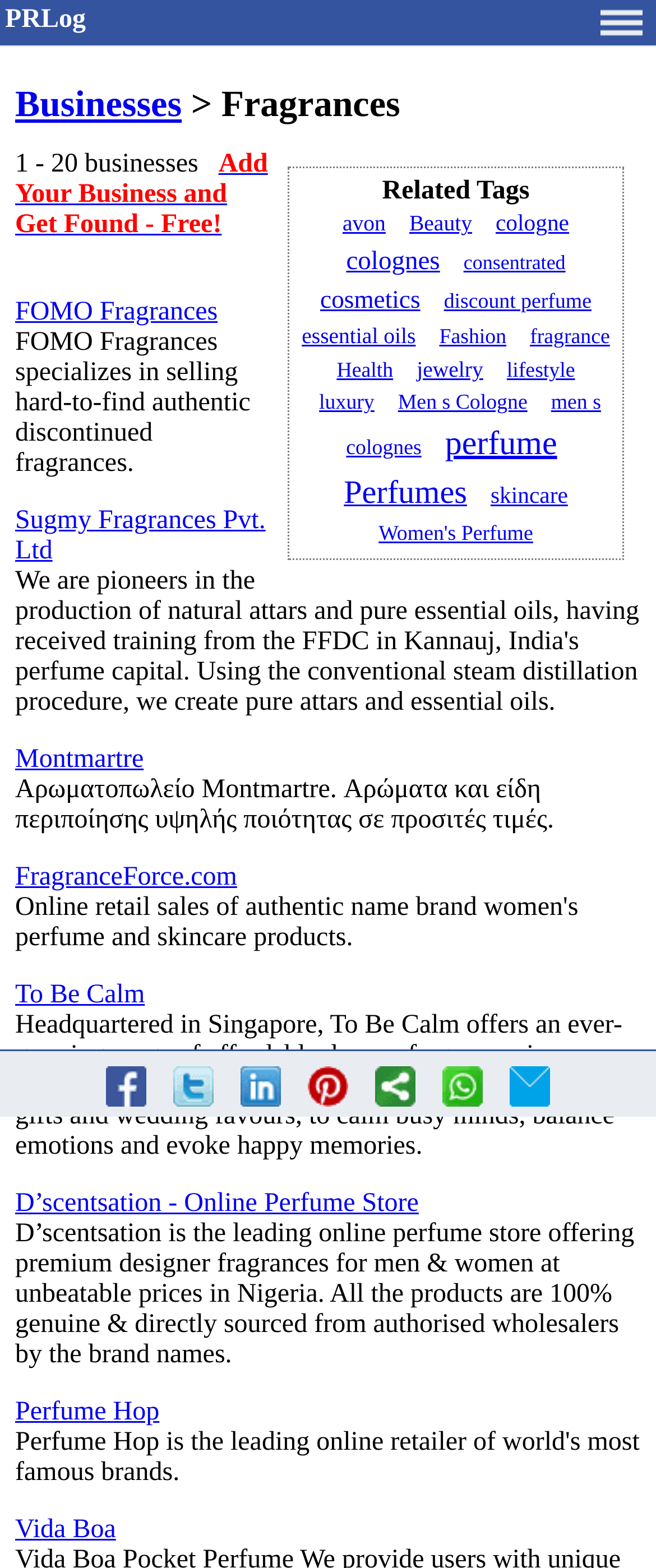Can you find and generate the webpage's heading?

Businesses > Fragrances